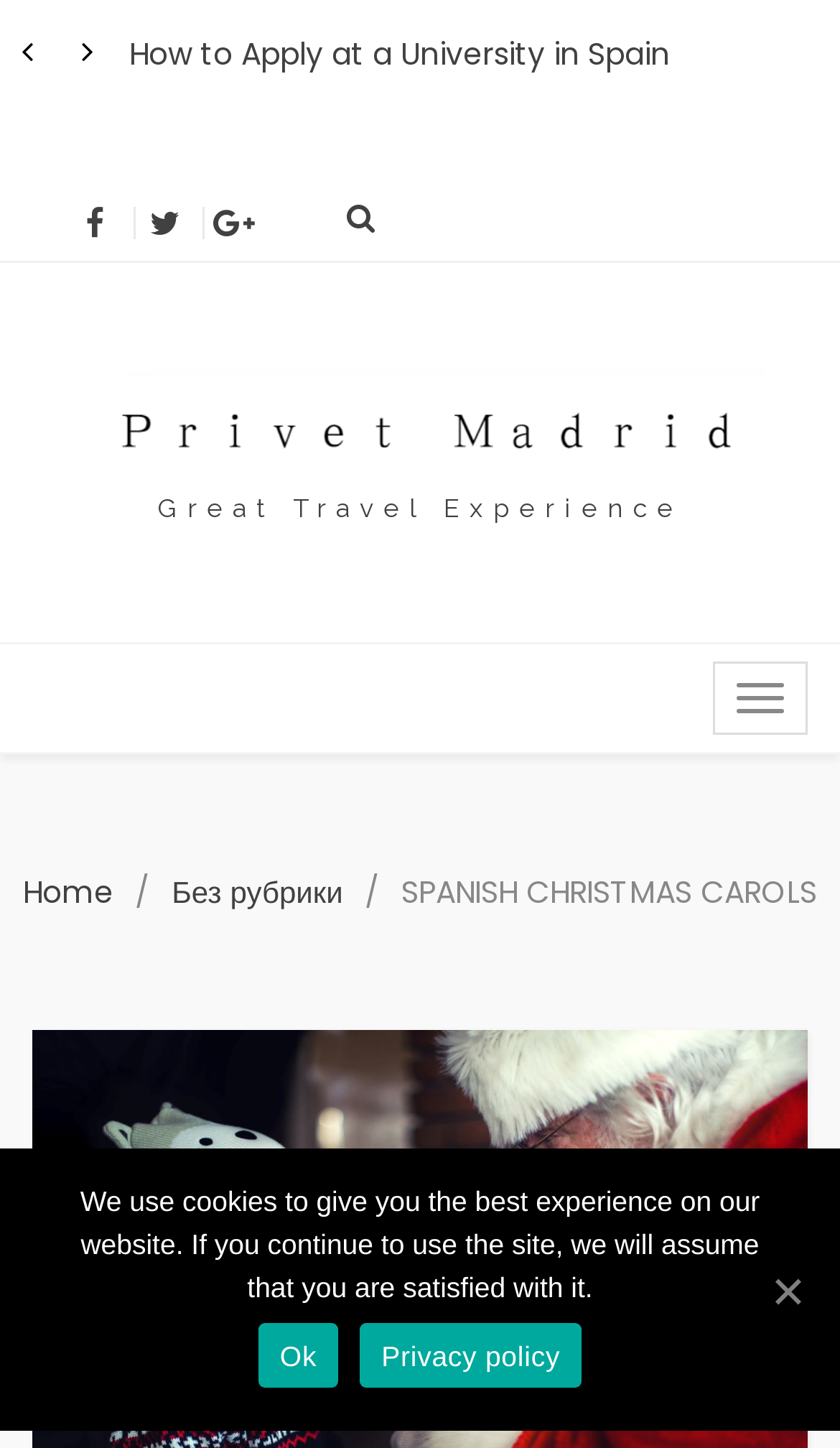Find the bounding box coordinates of the area that needs to be clicked in order to achieve the following instruction: "Read the SPANISH CHRISTMAS CAROLS article". The coordinates should be specified as four float numbers between 0 and 1, i.e., [left, top, right, bottom].

[0.477, 0.601, 0.972, 0.631]